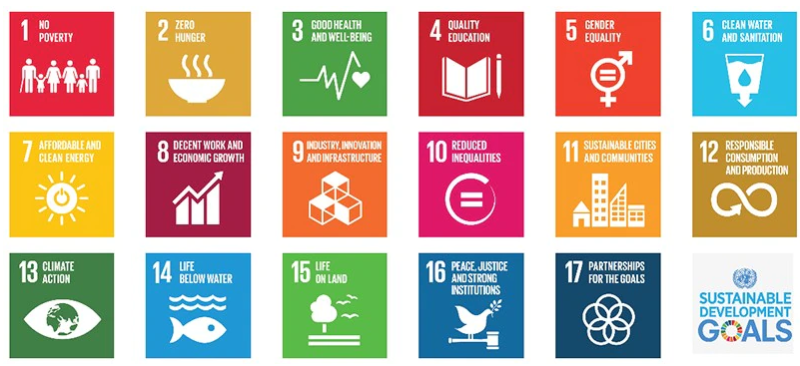Please answer the following question using a single word or phrase: 
What is the focus of SDG 2?

Ending hunger